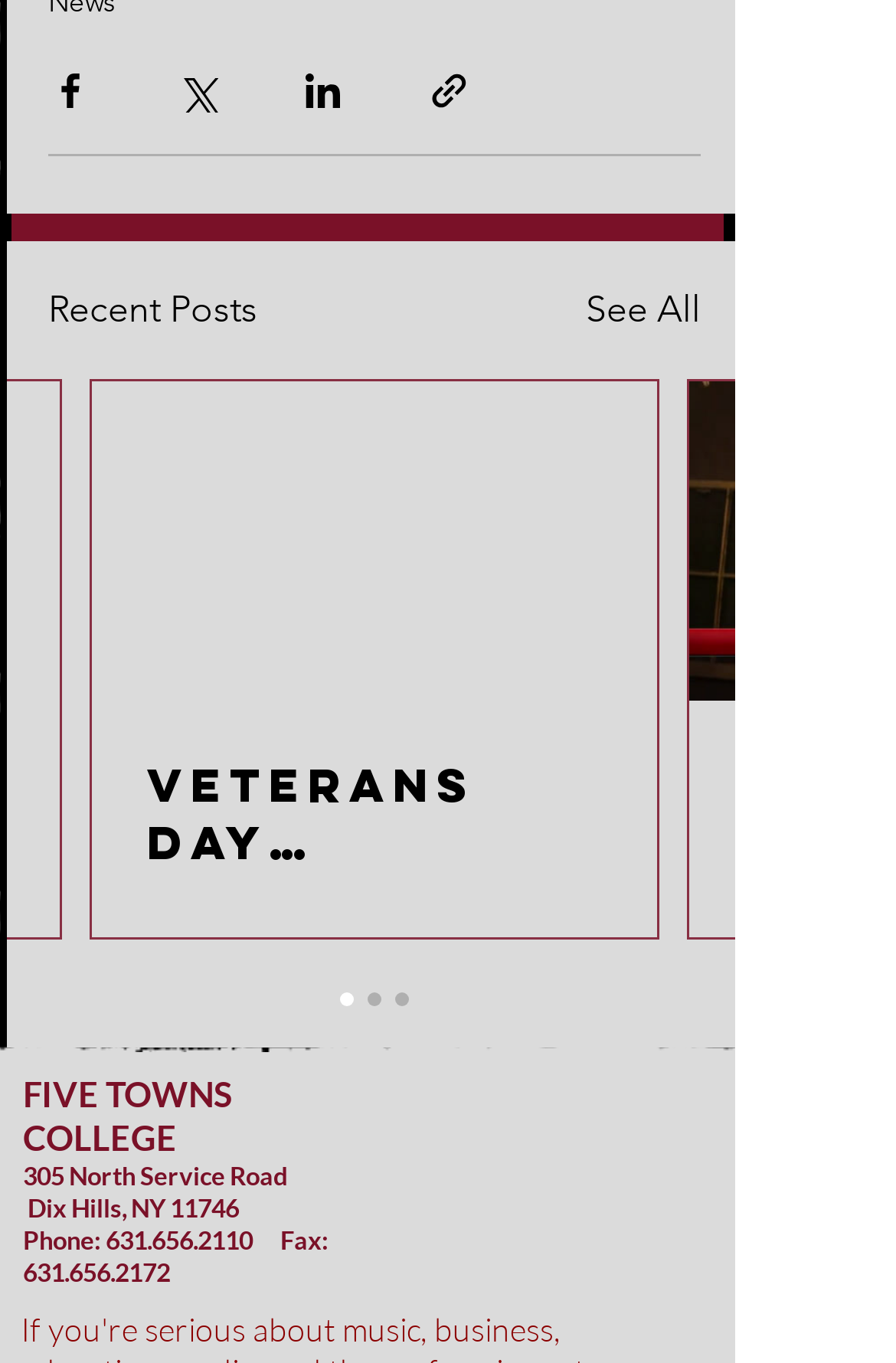Please determine the bounding box coordinates of the element's region to click for the following instruction: "See all posts".

[0.654, 0.208, 0.782, 0.248]